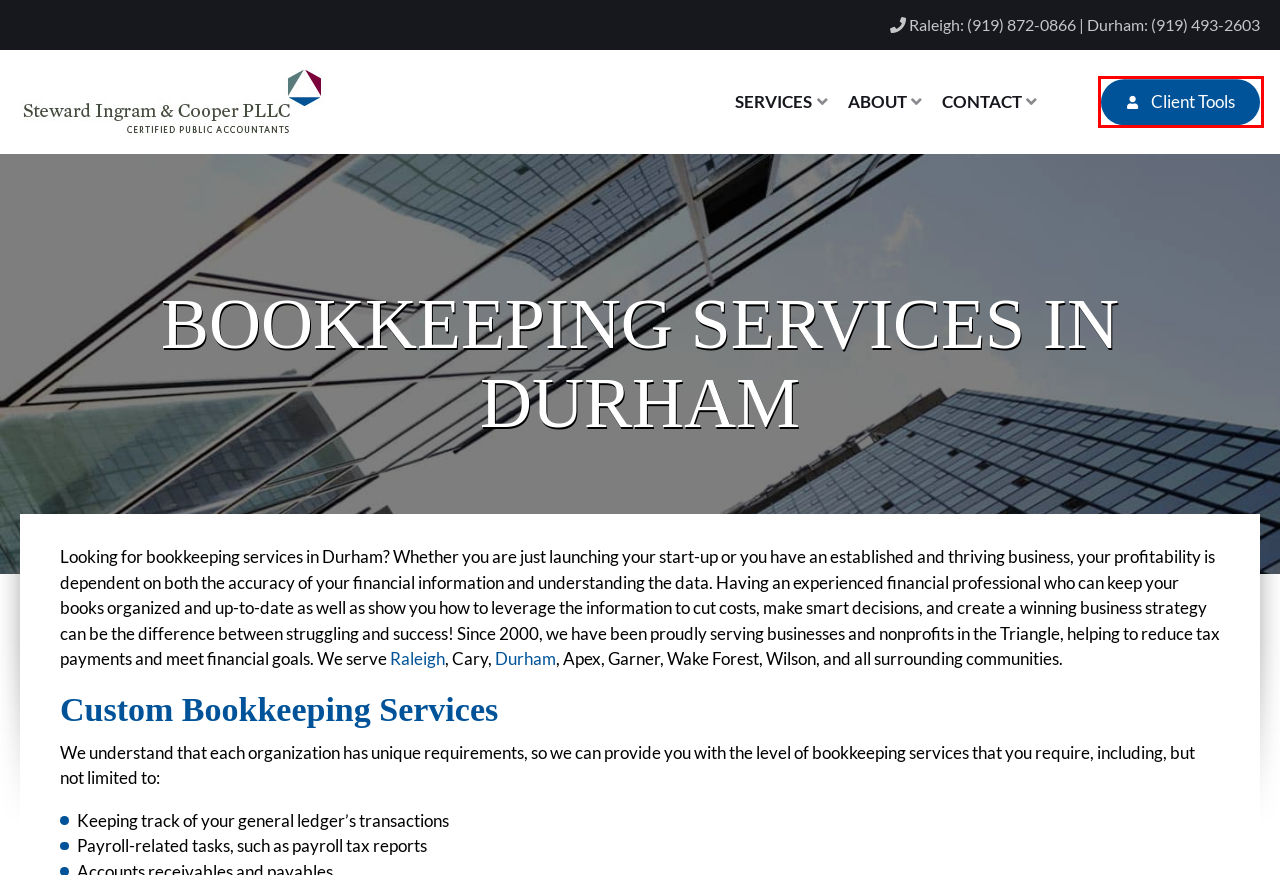Observe the provided screenshot of a webpage with a red bounding box around a specific UI element. Choose the webpage description that best fits the new webpage after you click on the highlighted element. These are your options:
A. Financial Statement Services in Raleigh
B. Business Tax Accountant in Raleigh & the Triangle Area
C. Client Tools | Steward Ingram & Cooper PLLC
D. Digital Marketing for Accountants, CPA and Accounting Firms
E. Contact Our CPA Firms | Raleigh & Durham Offices
F. About Our Raleigh CPA Firm | Steward Ingram & Cooper, PLLC
G. Durham CPA Firm, Steward Ingram & Cooper PLLC
H. Personal Tax Preparation in Raleigh NC

C